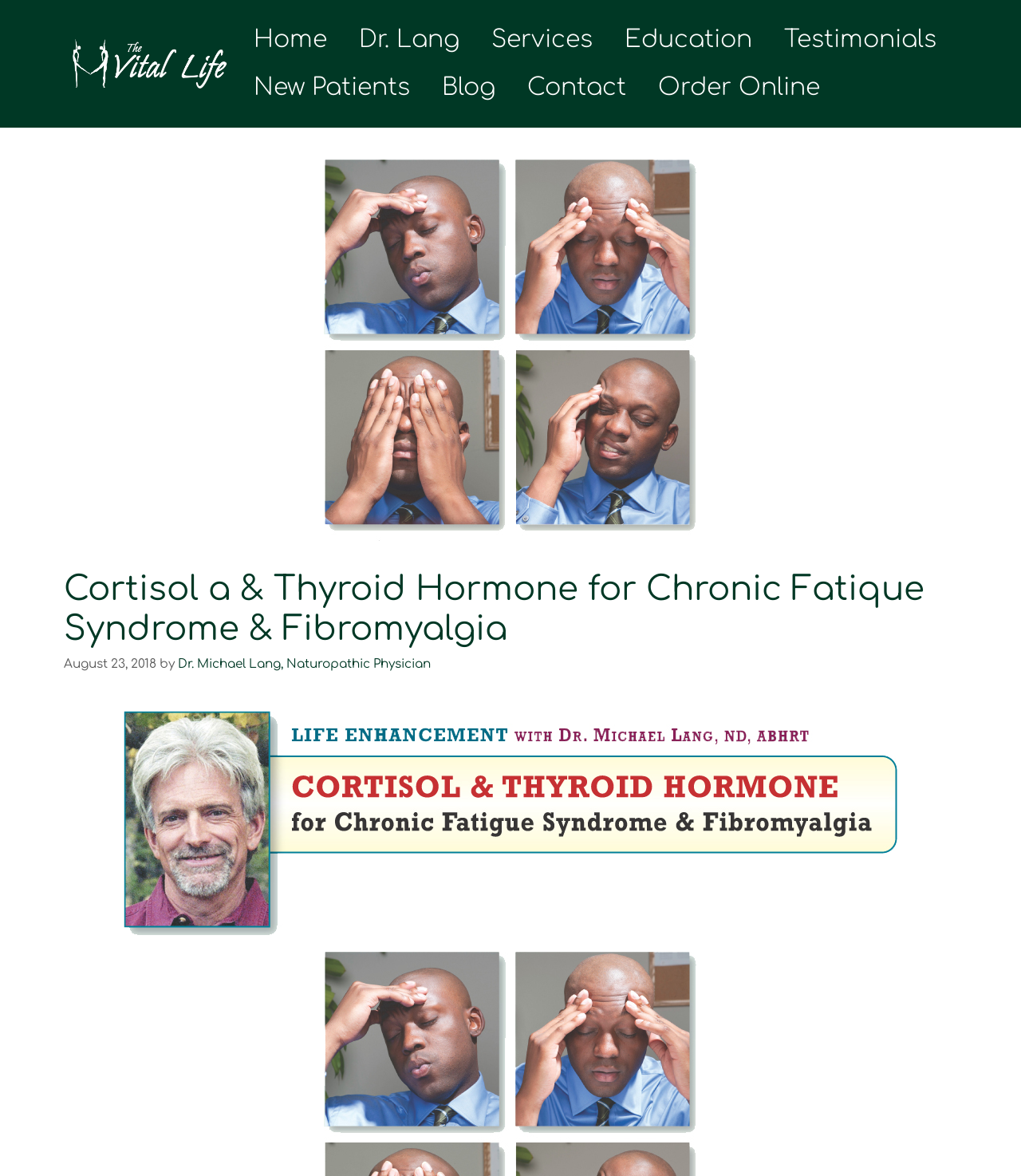Who is the author of the content?
Please provide a single word or phrase as the answer based on the screenshot.

Dr. Michael Lang